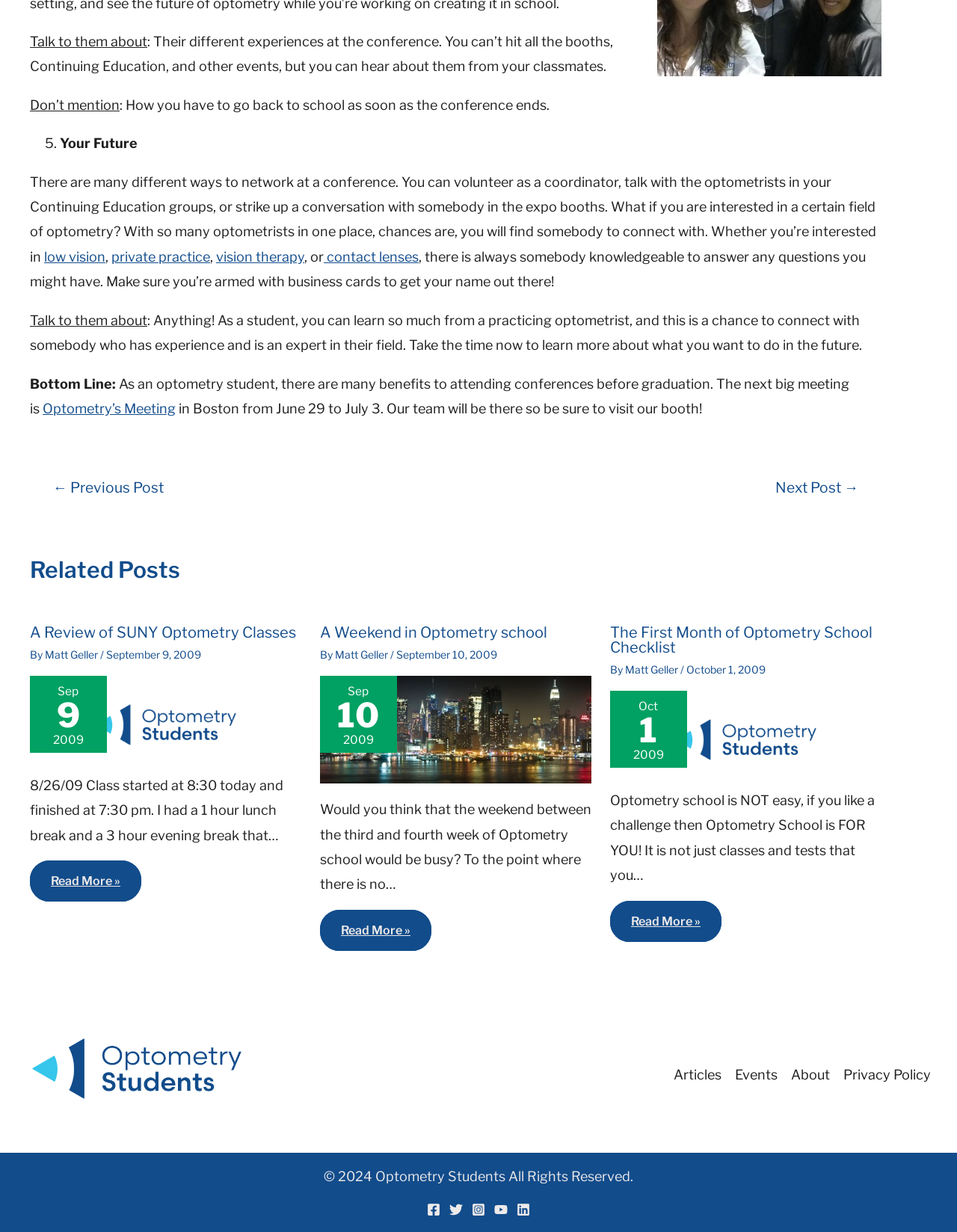Reply to the question with a brief word or phrase: What is the topic of the article?

Optometry